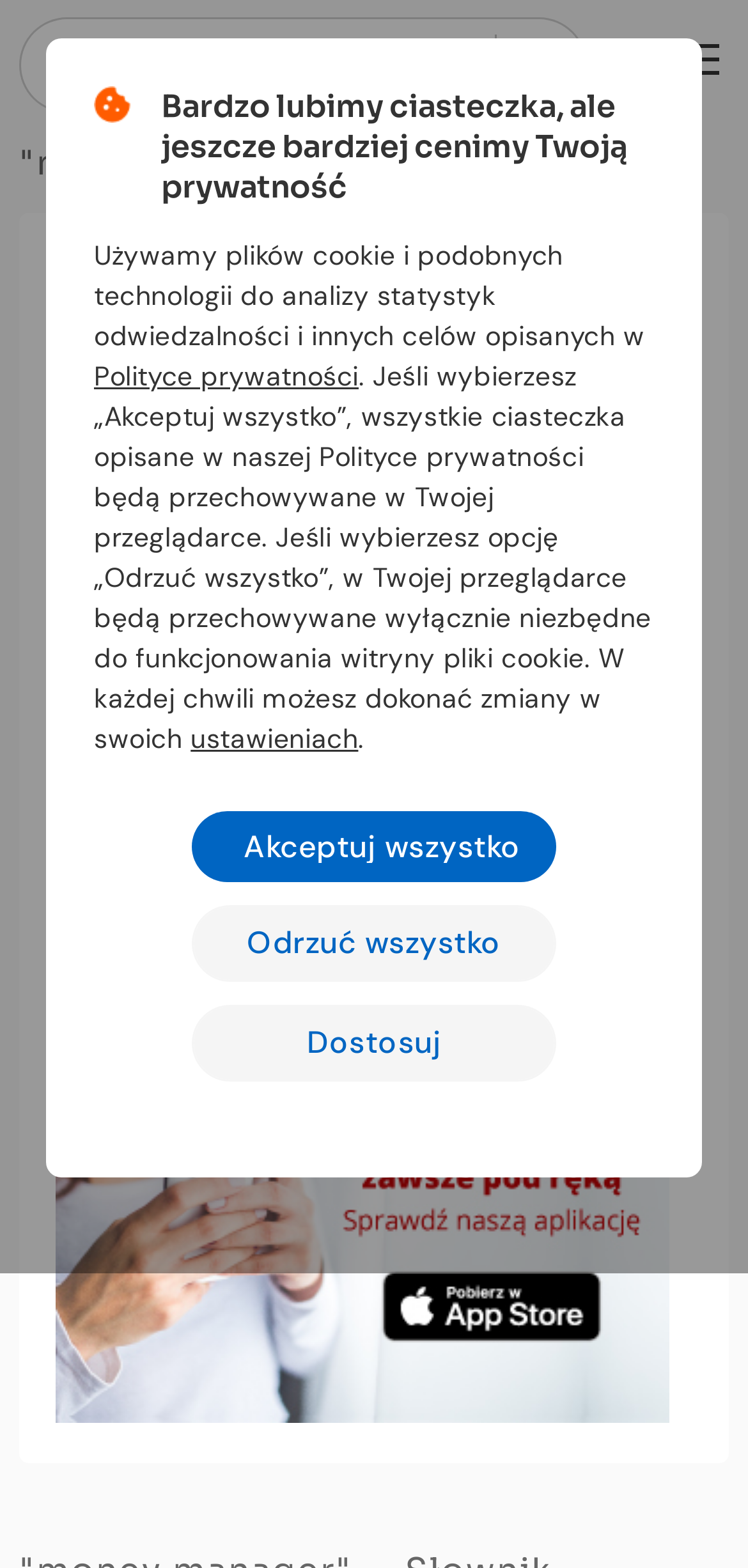Could you determine the bounding box coordinates of the clickable element to complete the instruction: "Clear the search field"? Provide the coordinates as four float numbers between 0 and 1, i.e., [left, top, right, bottom].

[0.549, 0.022, 0.664, 0.064]